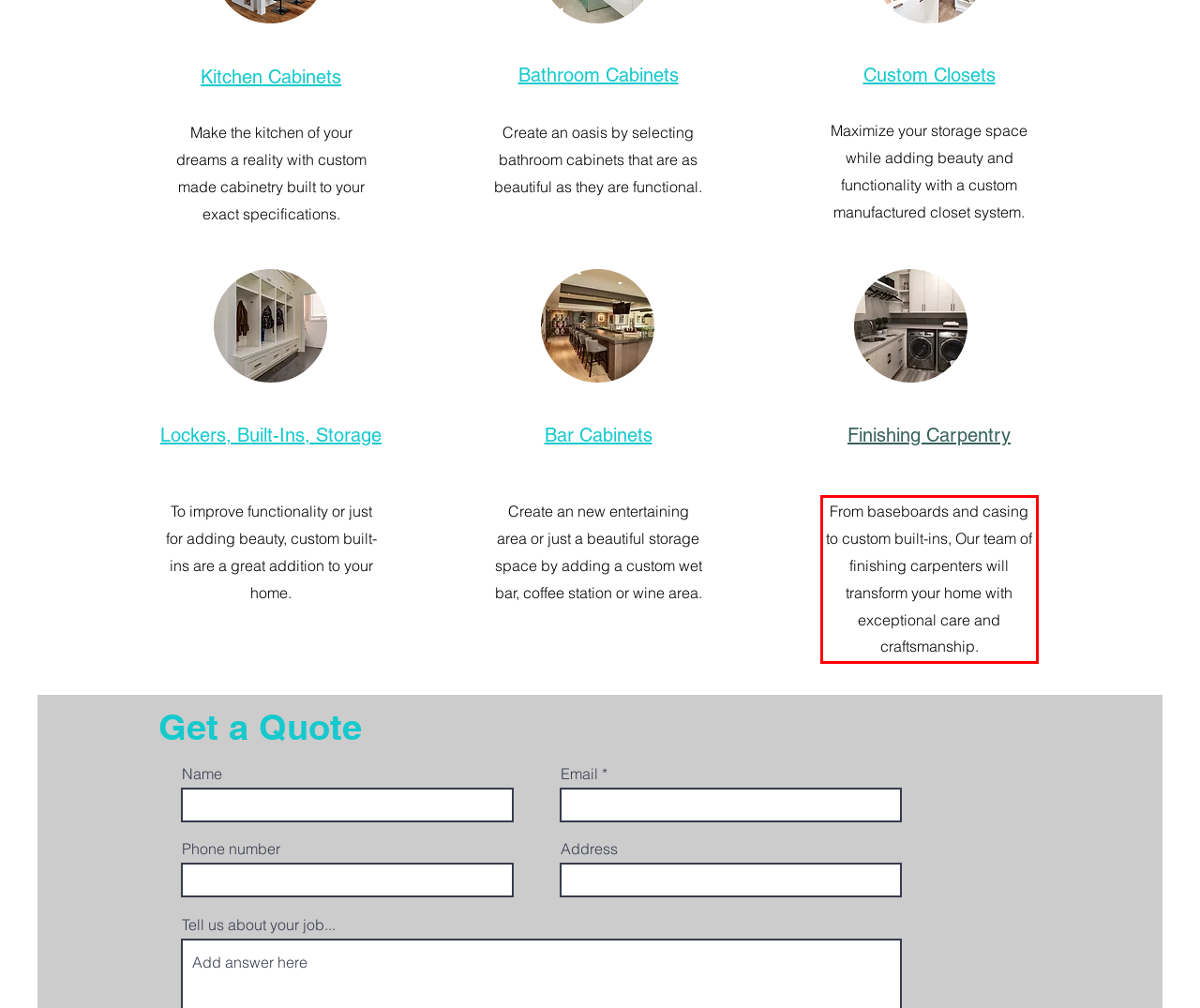View the screenshot of the webpage and identify the UI element surrounded by a red bounding box. Extract the text contained within this red bounding box.

From baseboards and casing to custom built-ins, Our team of finishing carpenters will transform your home with exceptional care and craftsmanship.